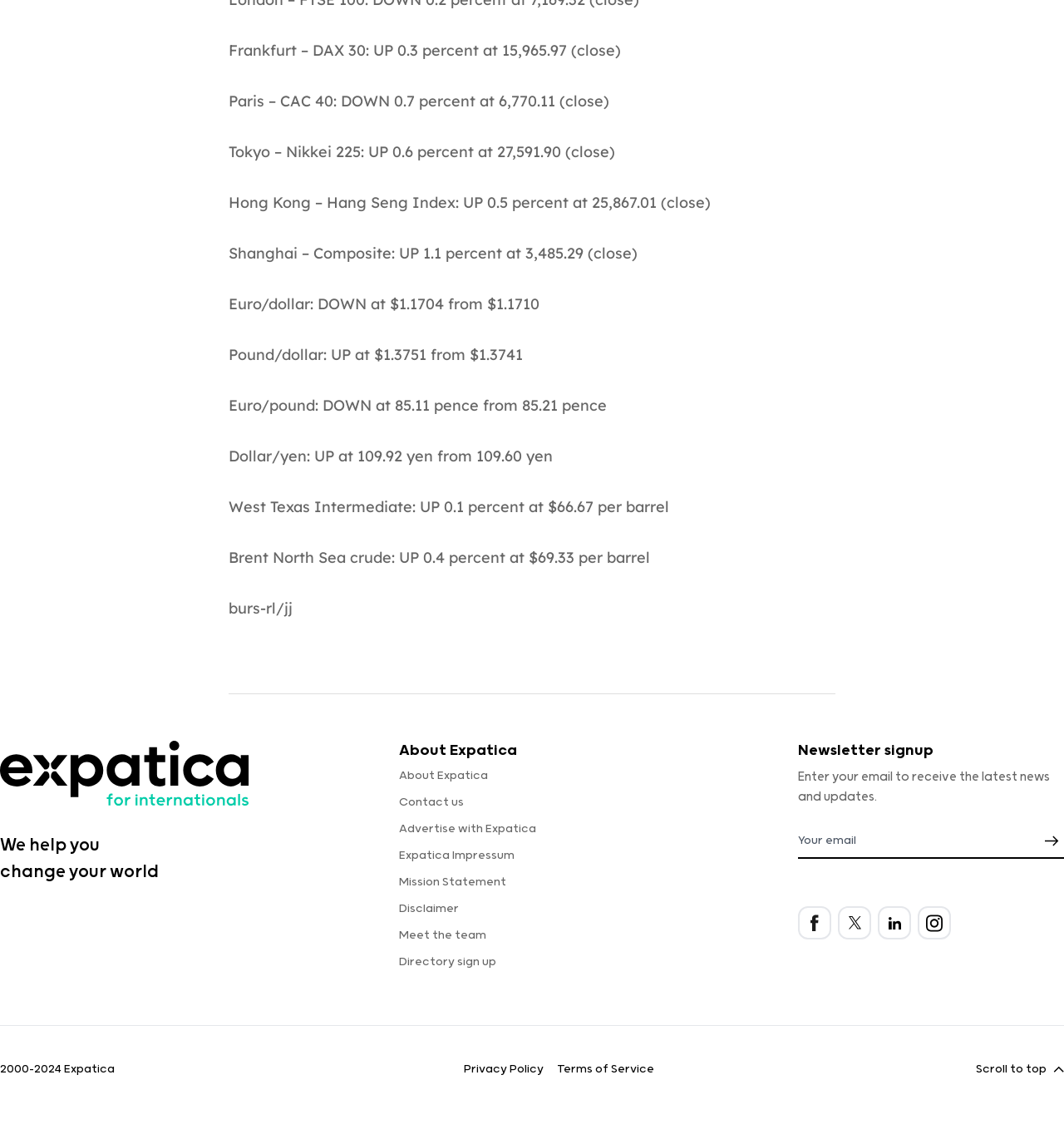Find the bounding box coordinates for the area that should be clicked to accomplish the instruction: "Click the 'Privacy Policy' link".

[0.436, 0.933, 0.511, 0.945]